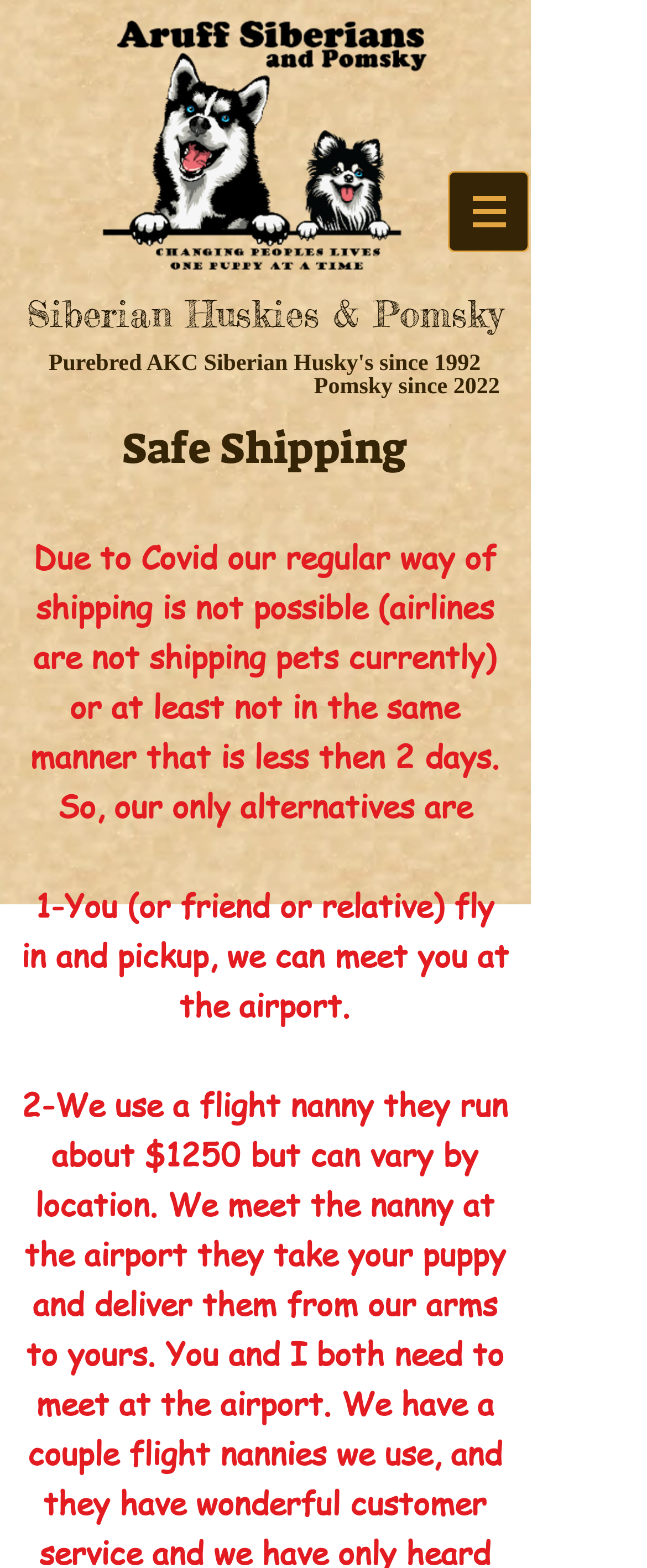Identify the bounding box of the UI component described as: "Siberian Huskies & Pomsky".

[0.09, 0.186, 0.728, 0.213]